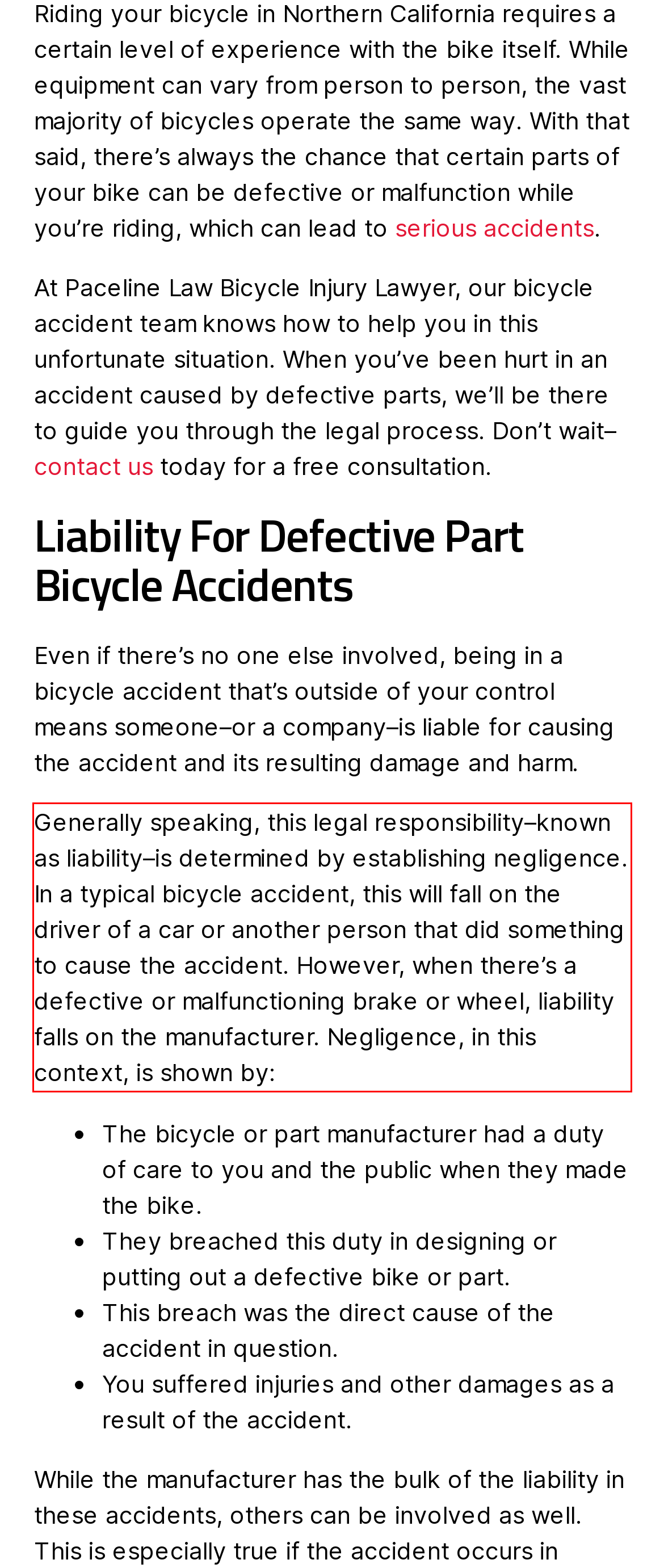There is a screenshot of a webpage with a red bounding box around a UI element. Please use OCR to extract the text within the red bounding box.

Generally speaking, this legal responsibility–known as liability–is determined by establishing negligence. In a typical bicycle accident, this will fall on the driver of a car or another person that did something to cause the accident. However, when there’s a defective or malfunctioning brake or wheel, liability falls on the manufacturer. Negligence, in this context, is shown by: